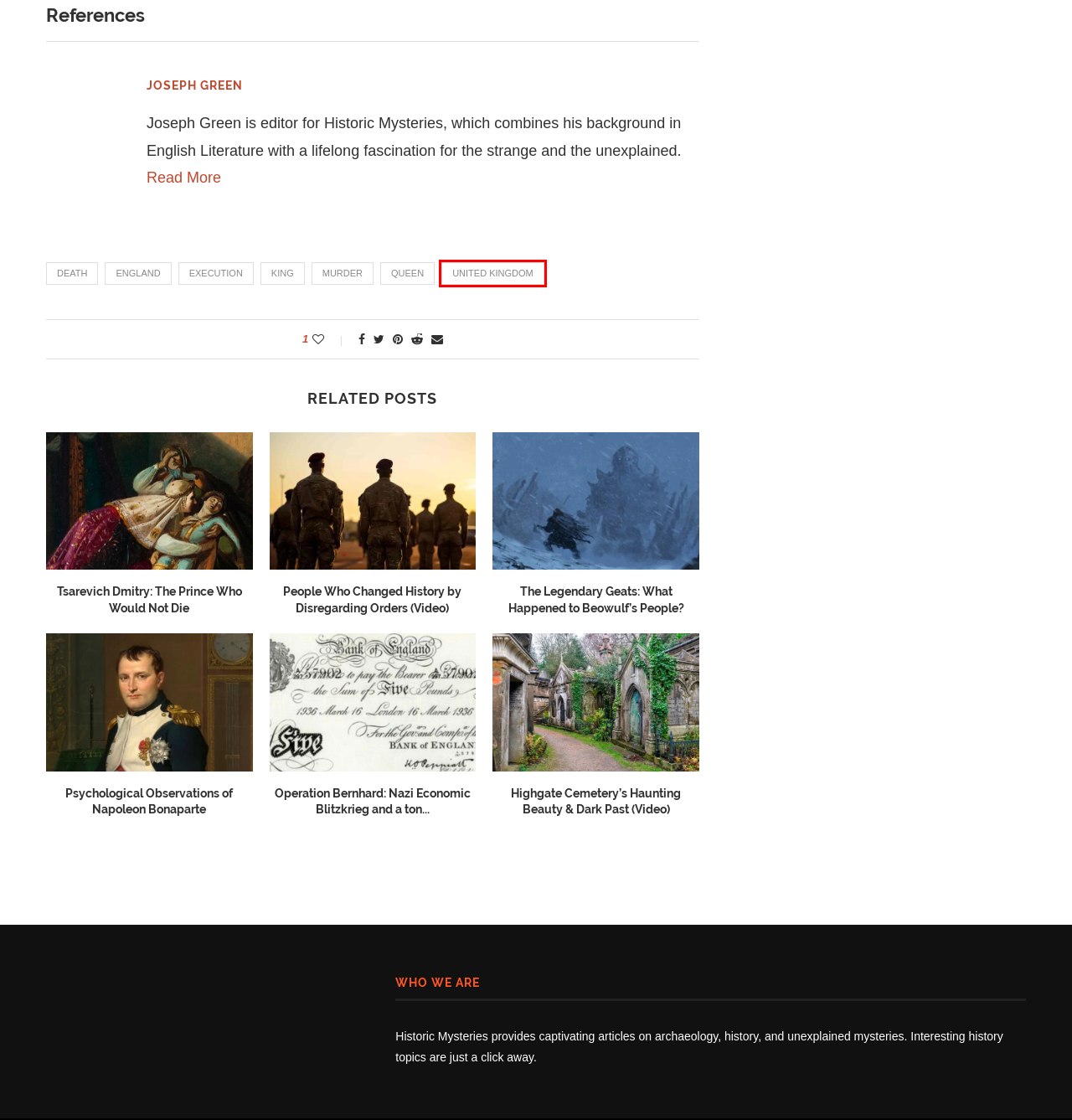Analyze the webpage screenshot with a red bounding box highlighting a UI element. Select the description that best matches the new webpage after clicking the highlighted element. Here are the options:
A. murder Archives - Historic Mysteries
B. king Archives - Historic Mysteries
C. death Archives - Historic Mysteries
D. Operation Bernhard: Nazi Economic Blitzkrieg and a ton of Fake Money - Historic Mysteries
E. United Kingdom Archives - Historic Mysteries
F. Tsarevich Dmitry: The Prince Who Would Not Die - Historic Mysteries
G. Psychological Observations of Napoleon Bonaparte - Historic Mysteries
H. People Who Changed History by Disregarding Orders (Video) - Historic Mysteries

E